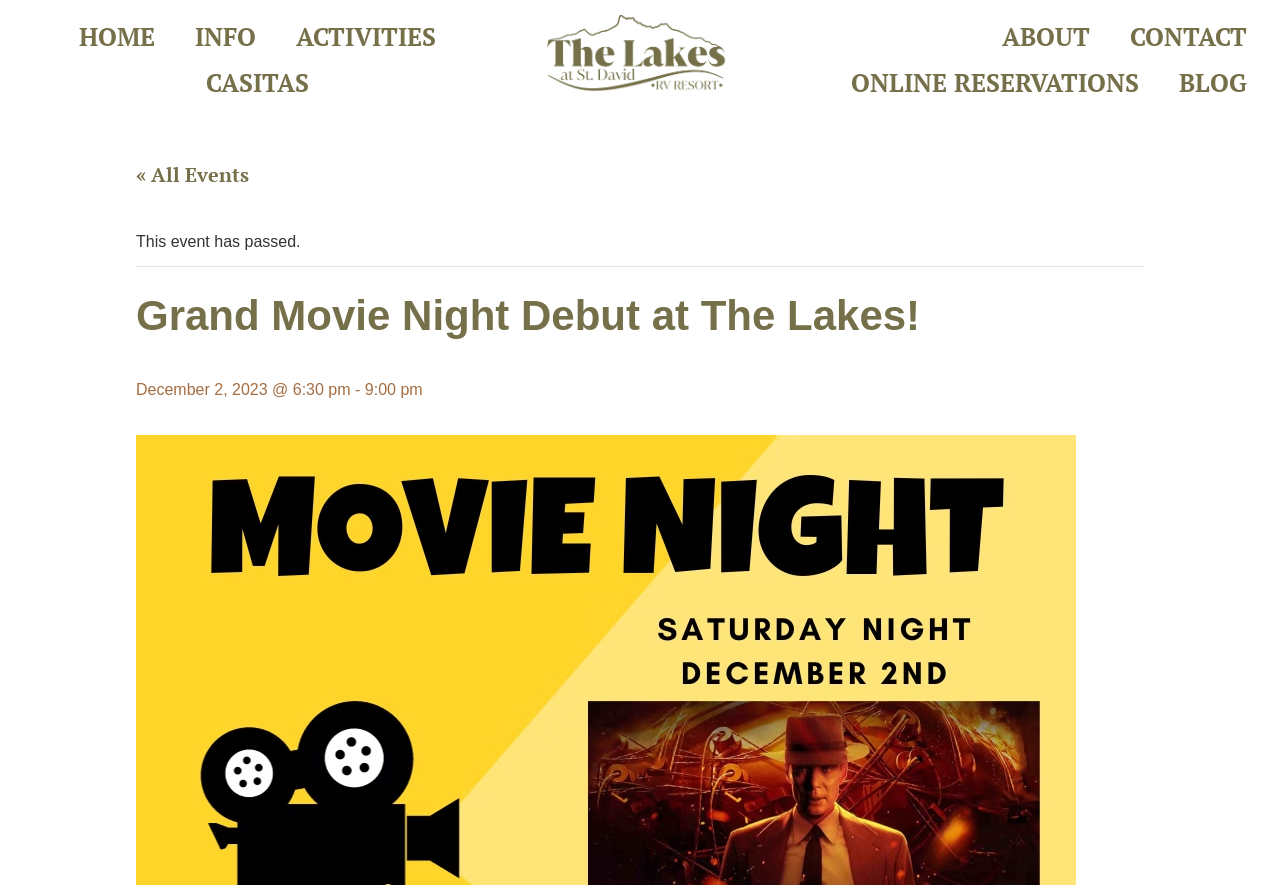What is the name of the RV resort?
Provide a well-explained and detailed answer to the question.

I found the answer by looking at the link element with the text 'The Lakes at St David RV Resort' which is located at the top of the webpage, indicating that it is the name of the RV resort.